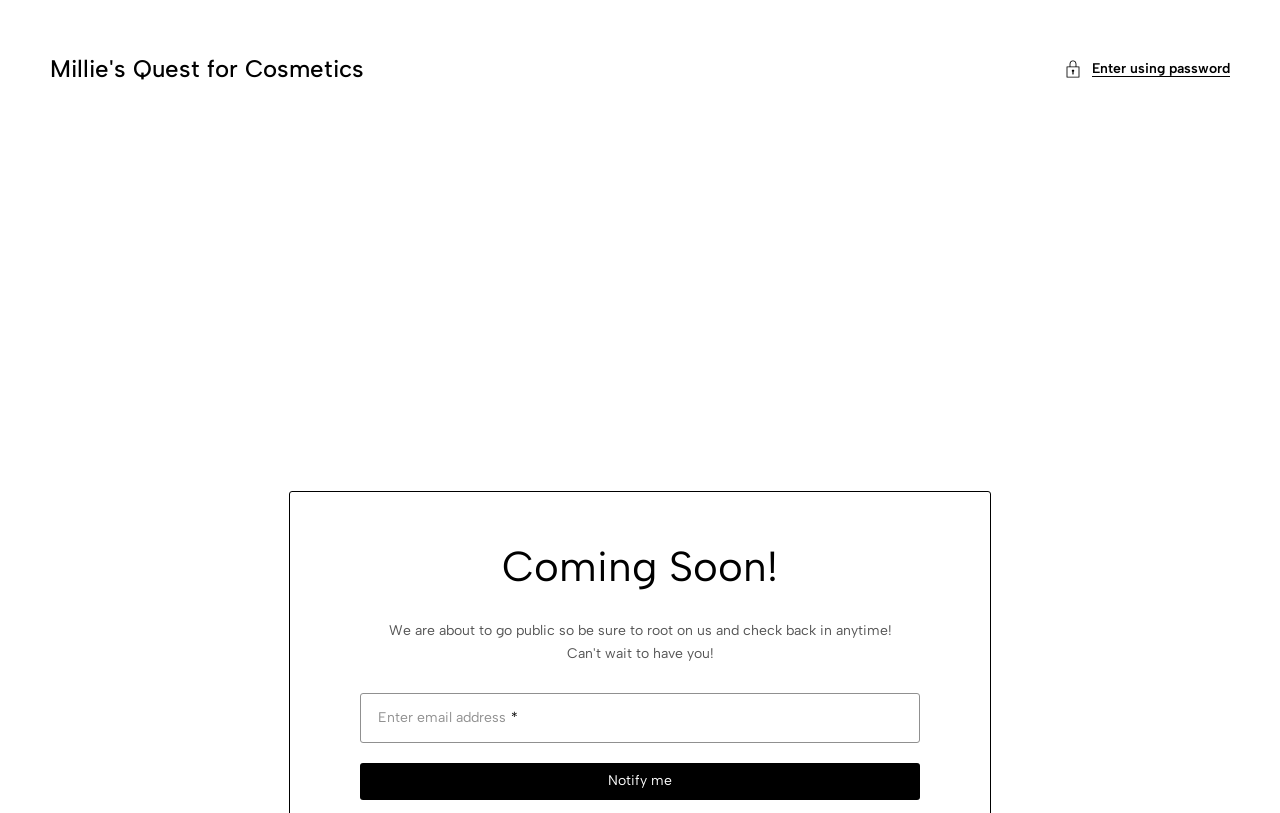Given the element description Notify me, identify the bounding box coordinates for the UI element on the webpage screenshot. The format should be (top-left x, top-left y, bottom-right x, bottom-right y), with values between 0 and 1.

[0.281, 0.939, 0.719, 0.984]